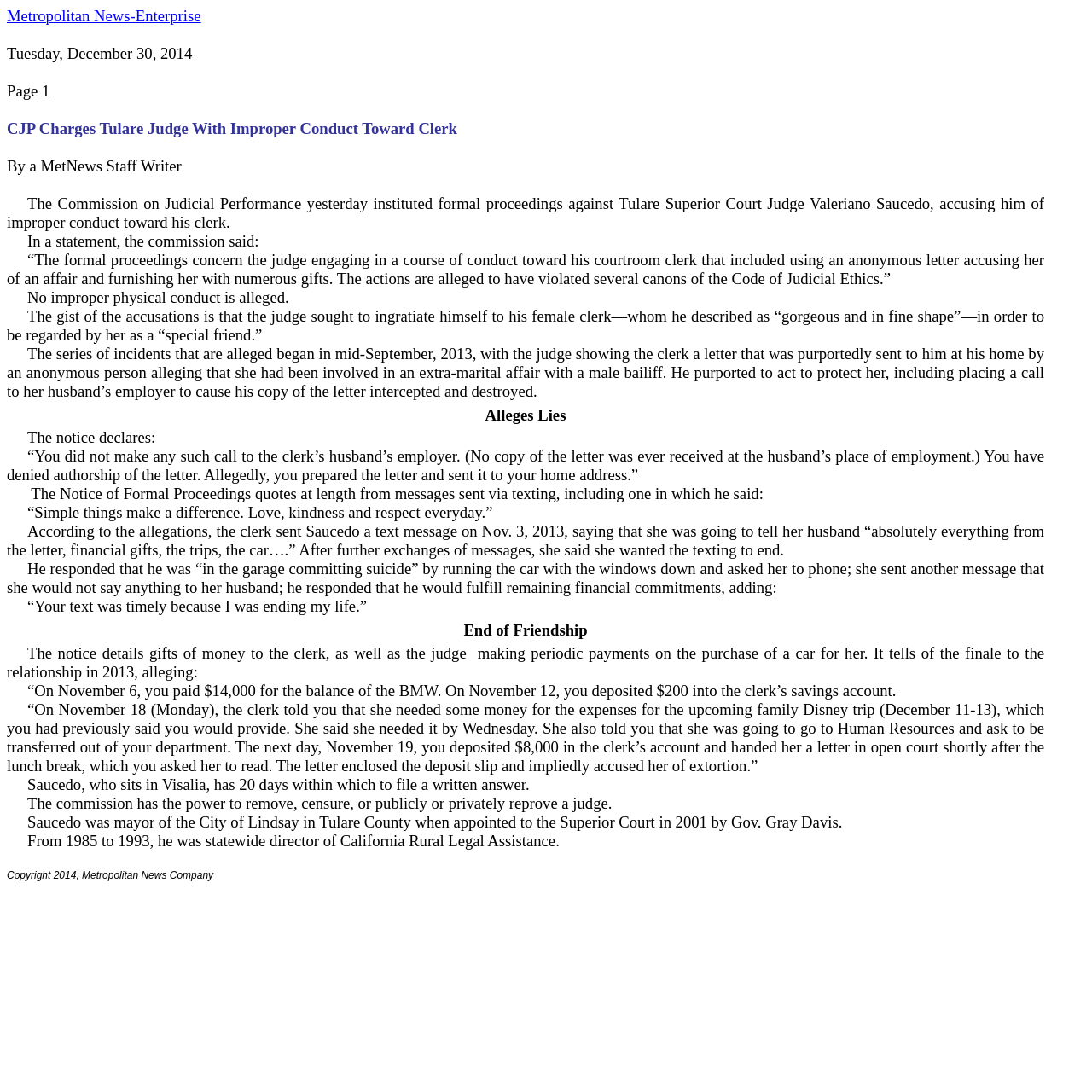What is the name of the organization where Saucedo was statewide director from 1985 to 1993?
Please respond to the question with as much detail as possible.

The article mentions that from 1985 to 1993, Saucedo was statewide director of California Rural Legal Assistance.